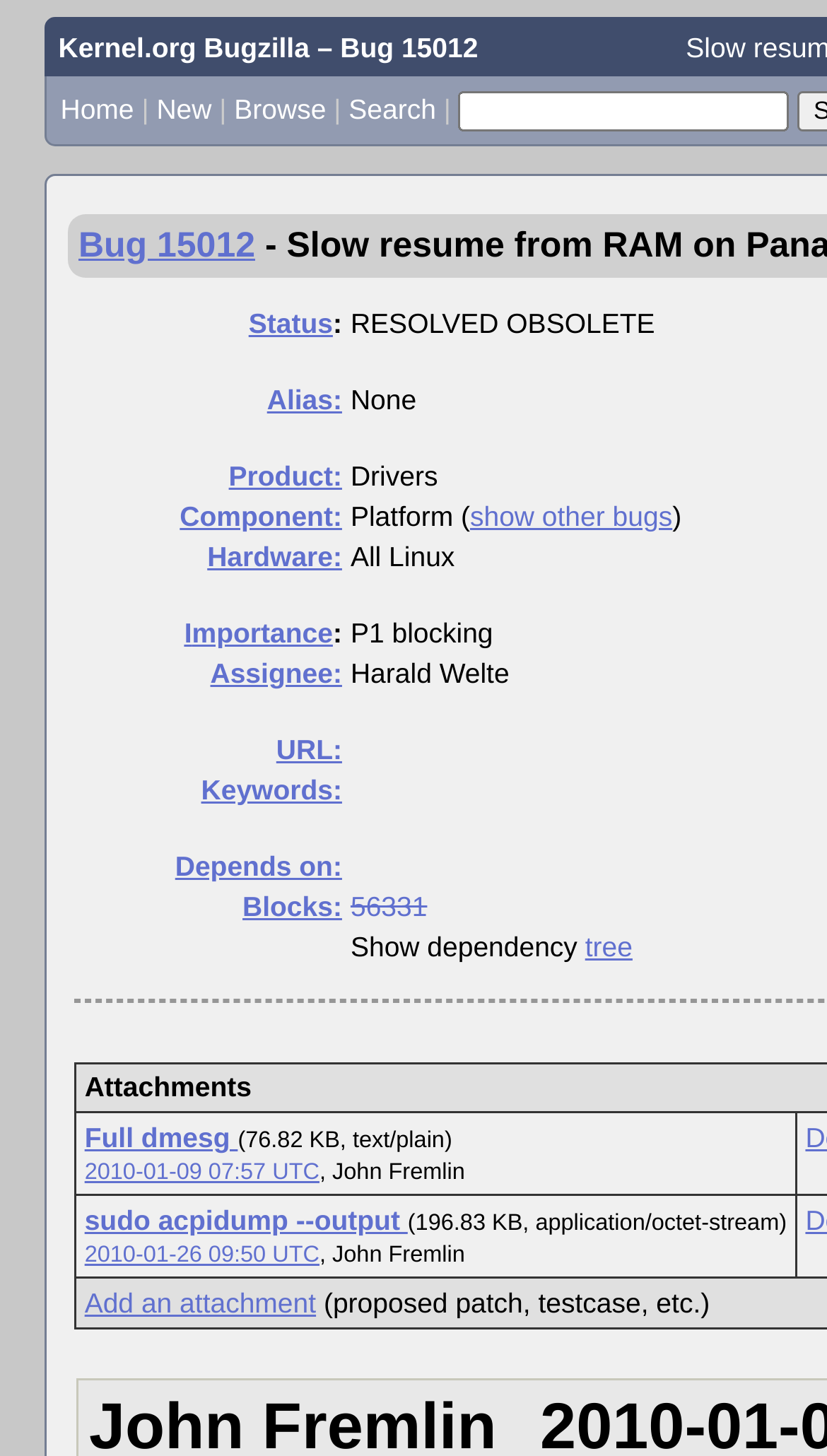Explain the webpage's layout and main content in detail.

This webpage appears to be a bug tracking page on Kernel.org Bugzilla. At the top, there is a title "Kernel.org Bugzilla – Bug 15012" followed by a navigation menu with links to "Home", "New", "Browse", and "Search". To the right of the navigation menu, there is a quick search textbox.

Below the navigation menu, there is a section dedicated to bug 15012, which is about a slow resume from RAM on a Panasonic Y7c laptop. This section is divided into several rows, each containing information about the bug, such as its status, alias, product, component, hardware, importance, assignee, URL, keywords, depends on, and blocks.

On the left side of each row, there is a label describing the type of information, and on the right side, there is a link or text providing the actual information. For example, the "Status" row has a link to "Status", and the "Product" row has a link to "Product".

Further down the page, there are two grid cells containing information about attachments to the bug. Each grid cell has a link to the attachment, the date and time it was uploaded, and the name of the person who uploaded it.

At the bottom of the page, there is a link to "Add an attachment" and a link to "tree".